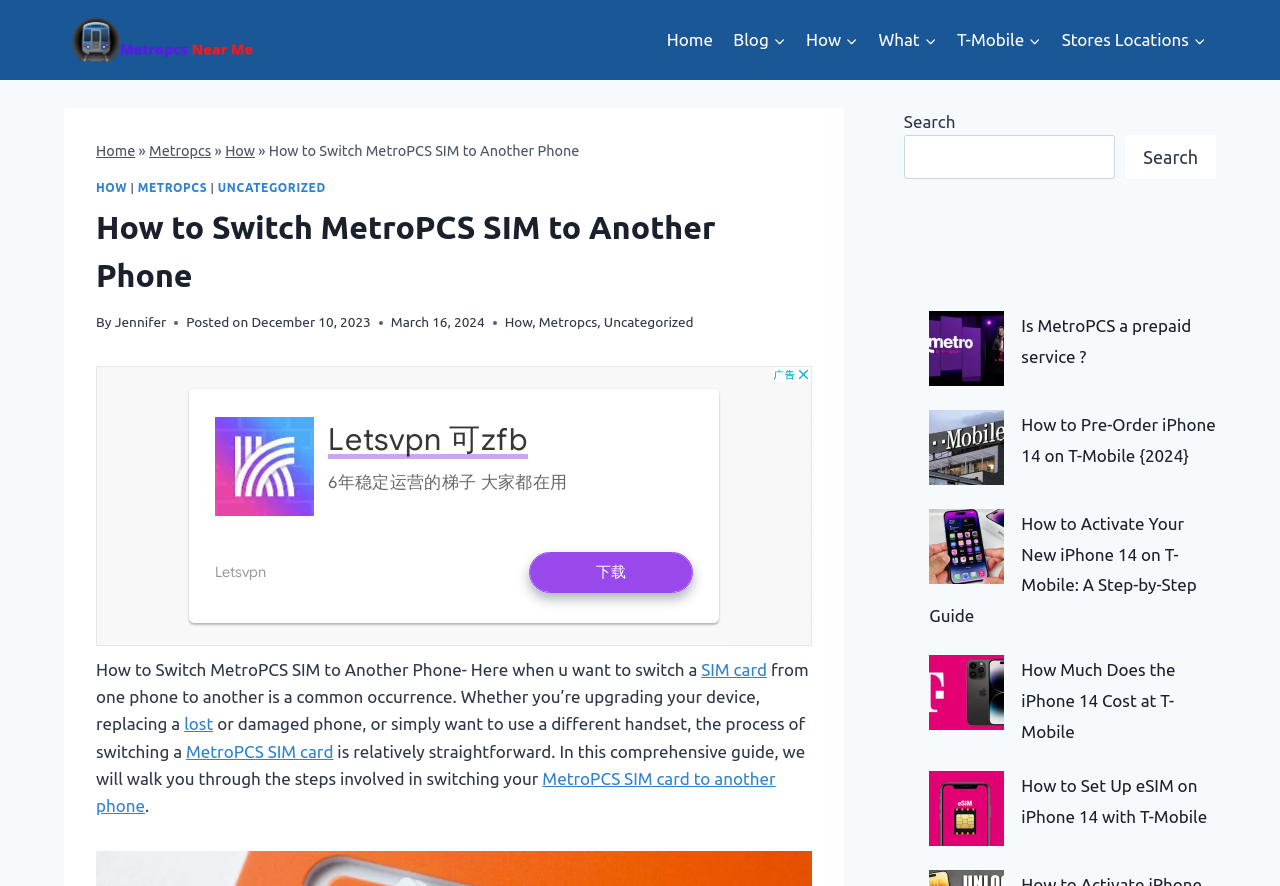How many images are on the webpage? Using the information from the screenshot, answer with a single word or phrase.

5